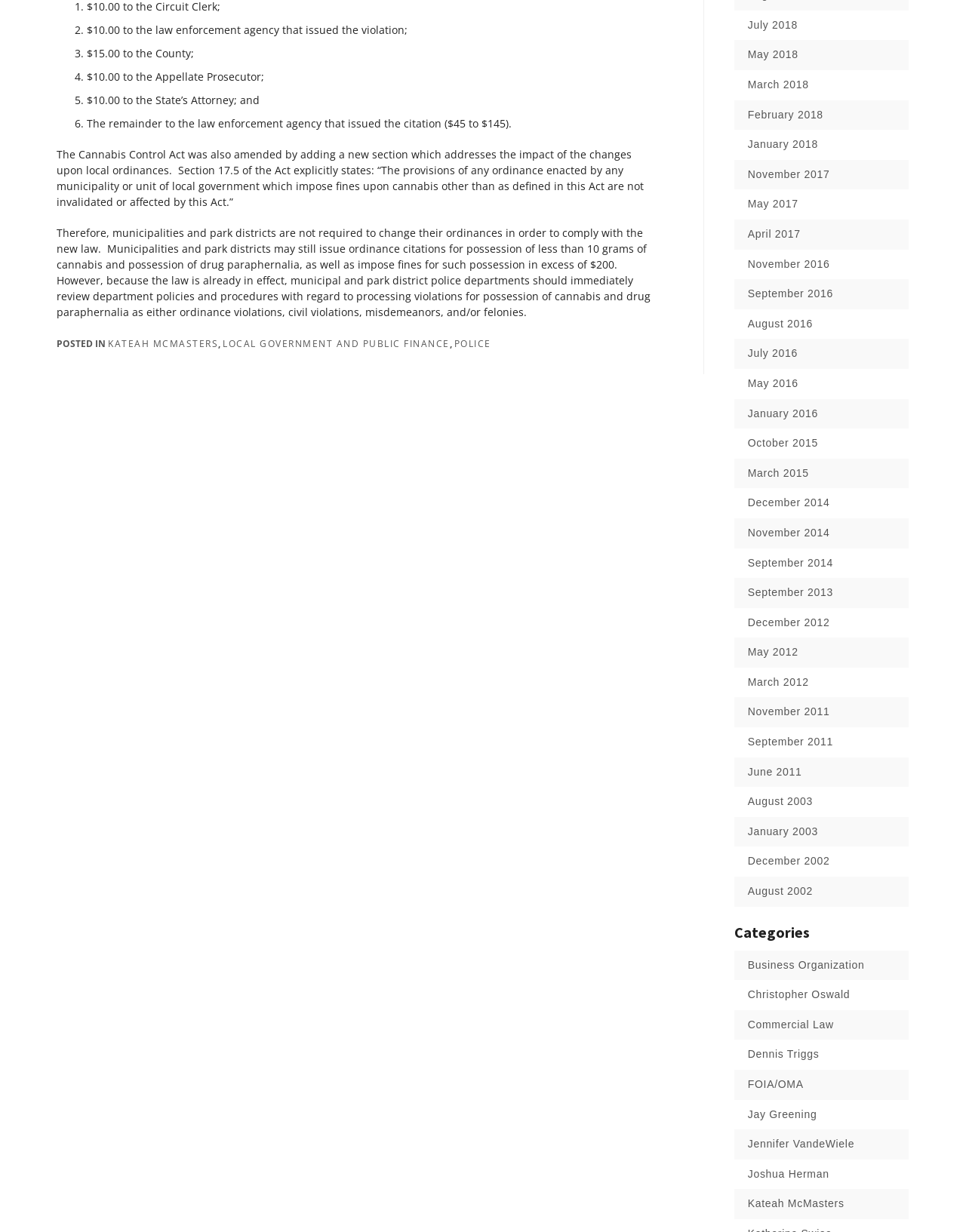Please pinpoint the bounding box coordinates for the region I should click to adhere to this instruction: "Explore the 'Business Organization' category".

[0.774, 0.777, 0.927, 0.789]